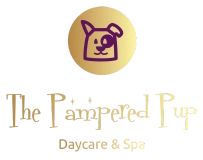Answer the question with a brief word or phrase:
What services does the business offer?

Grooming and daycare